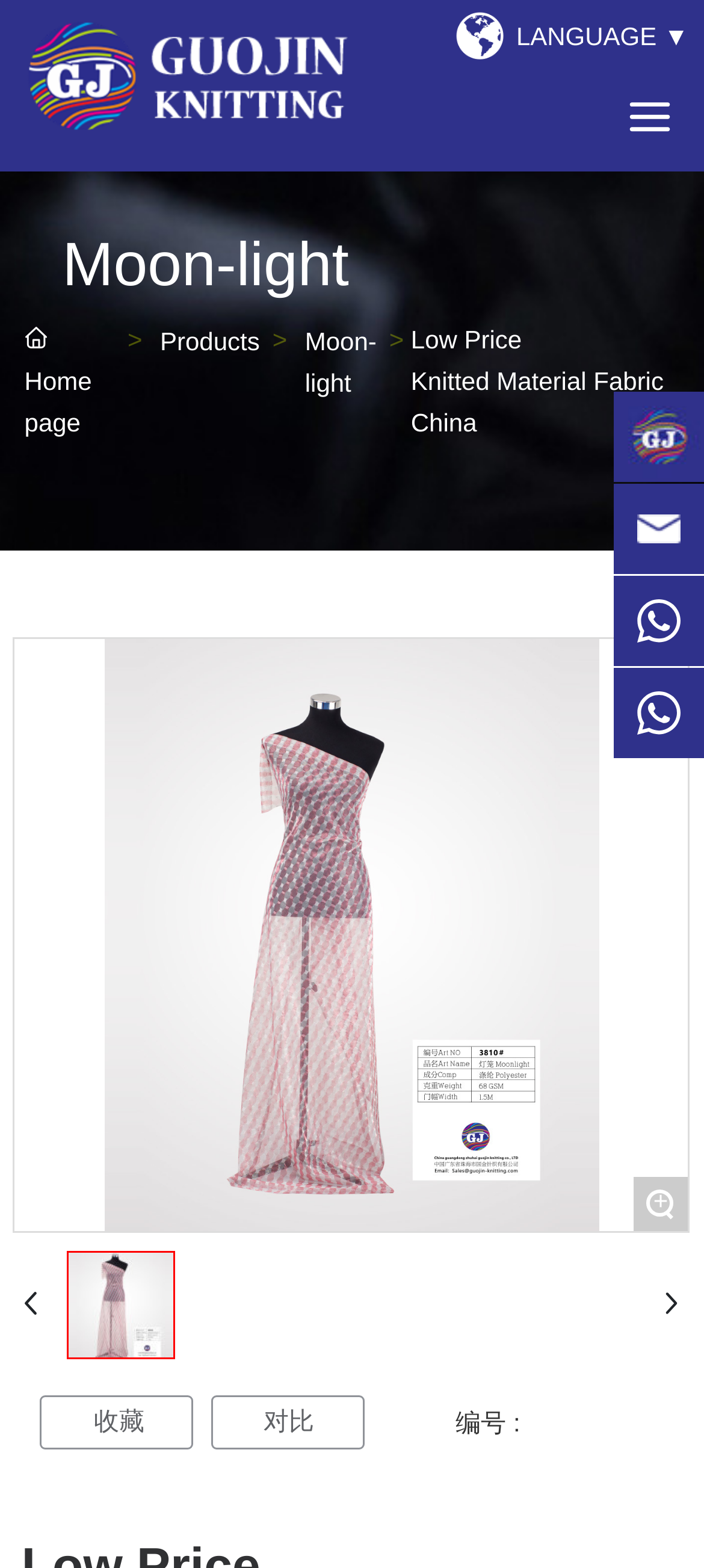Specify the bounding box coordinates for the region that must be clicked to perform the given instruction: "Select the language".

[0.644, 0.006, 0.72, 0.04]